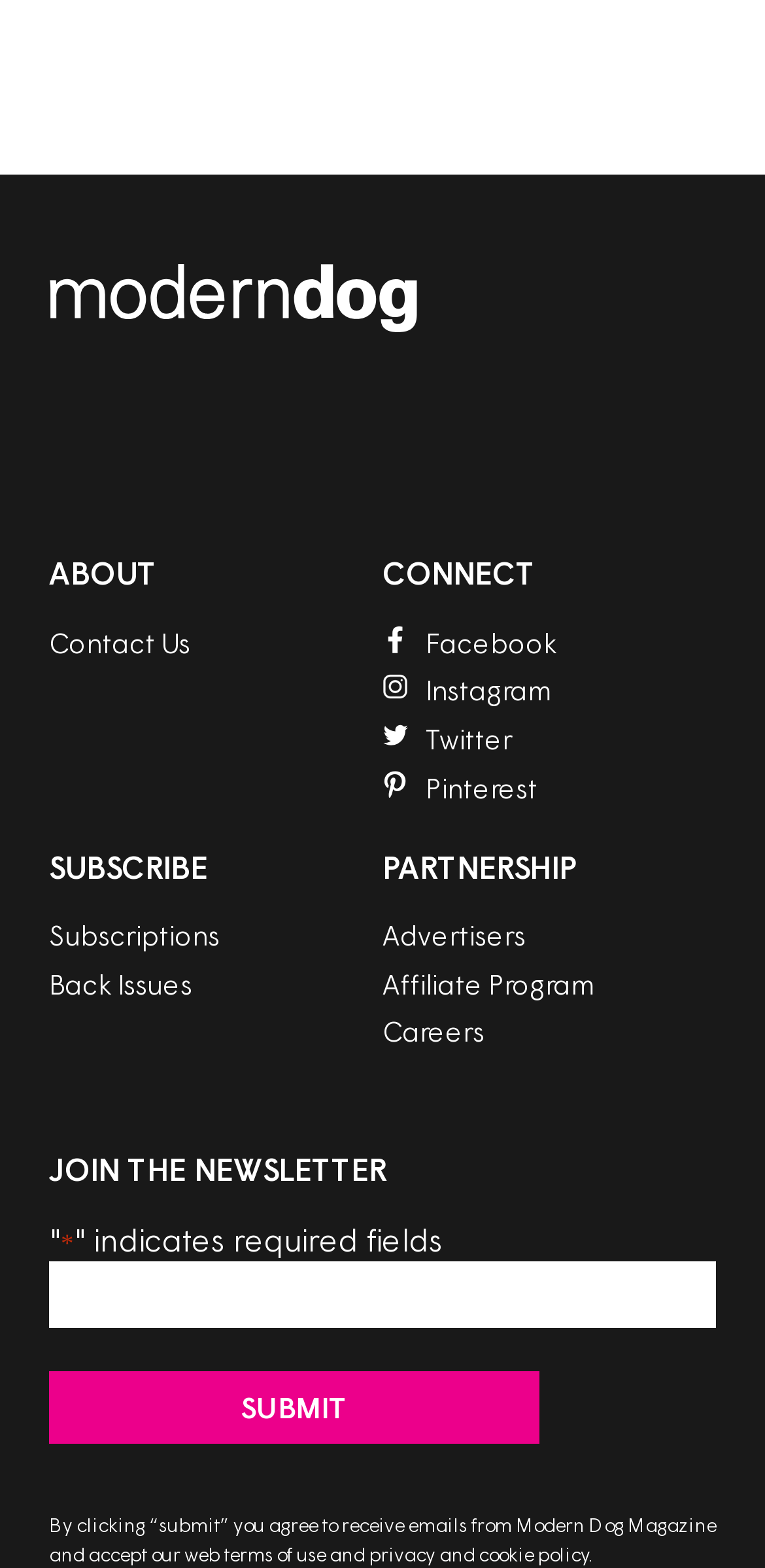What is the last link in the 'PARTNERSHIP' section?
Answer with a single word or phrase, using the screenshot for reference.

Careers